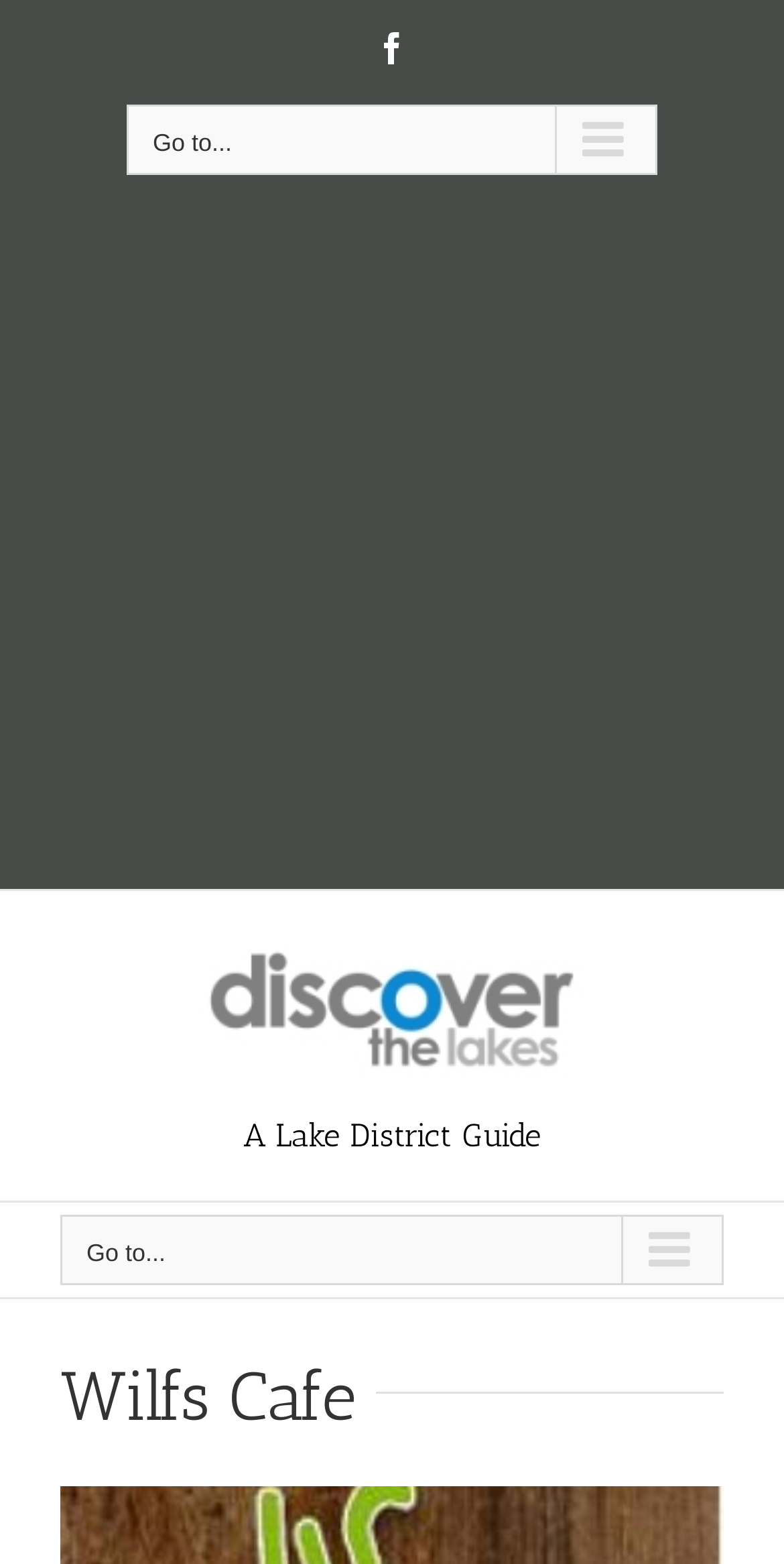Is there a logo on the page?
Please respond to the question with a detailed and thorough explanation.

I found an image element with the description 'Discover The Lakes – a Lake District Guide Logo' which suggests that it's a logo, and it's located at the top of the page.